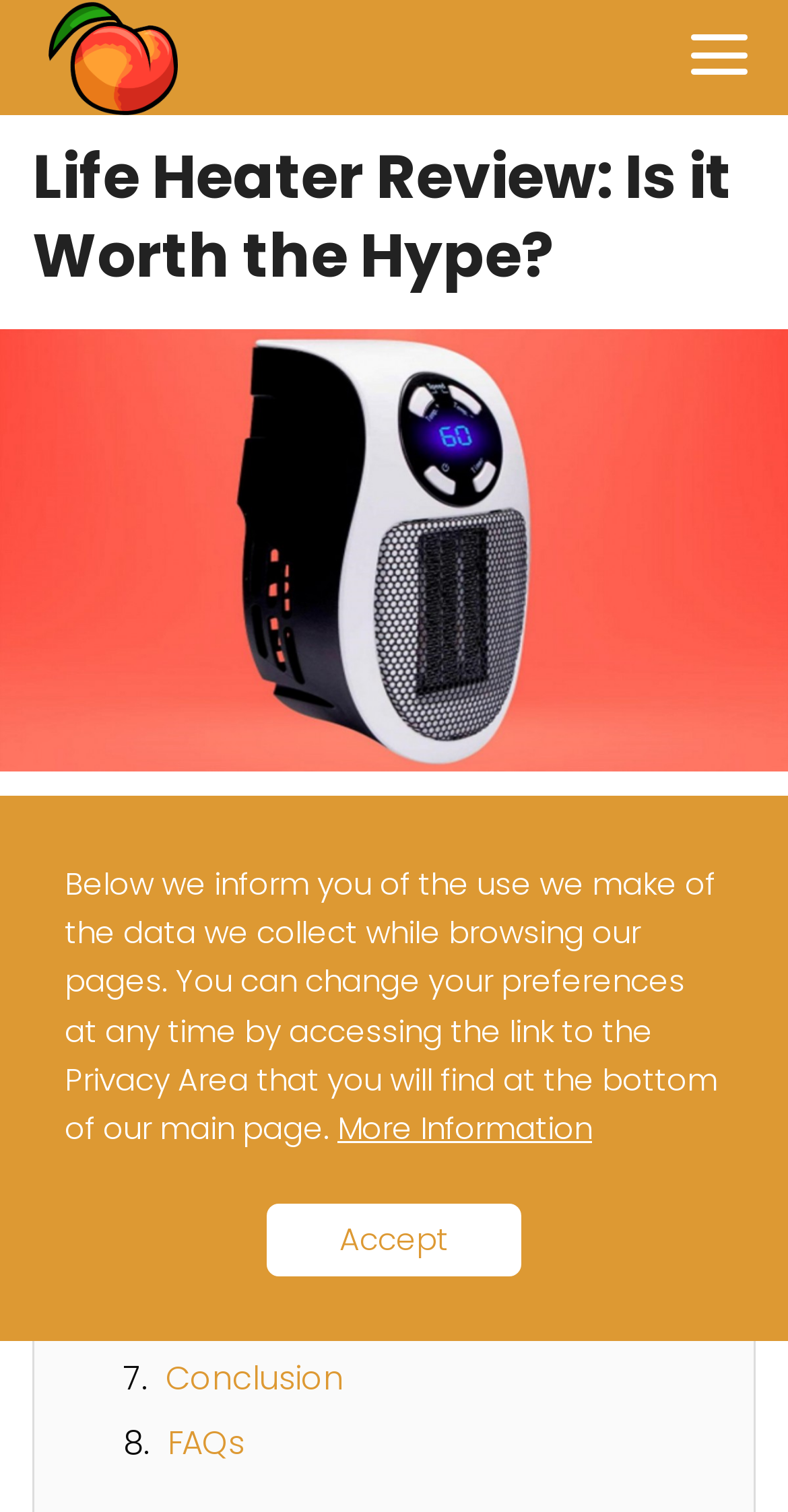Please indicate the bounding box coordinates for the clickable area to complete the following task: "Click the logo". The coordinates should be specified as four float numbers between 0 and 1, i.e., [left, top, right, bottom].

[0.041, 0.021, 0.246, 0.052]